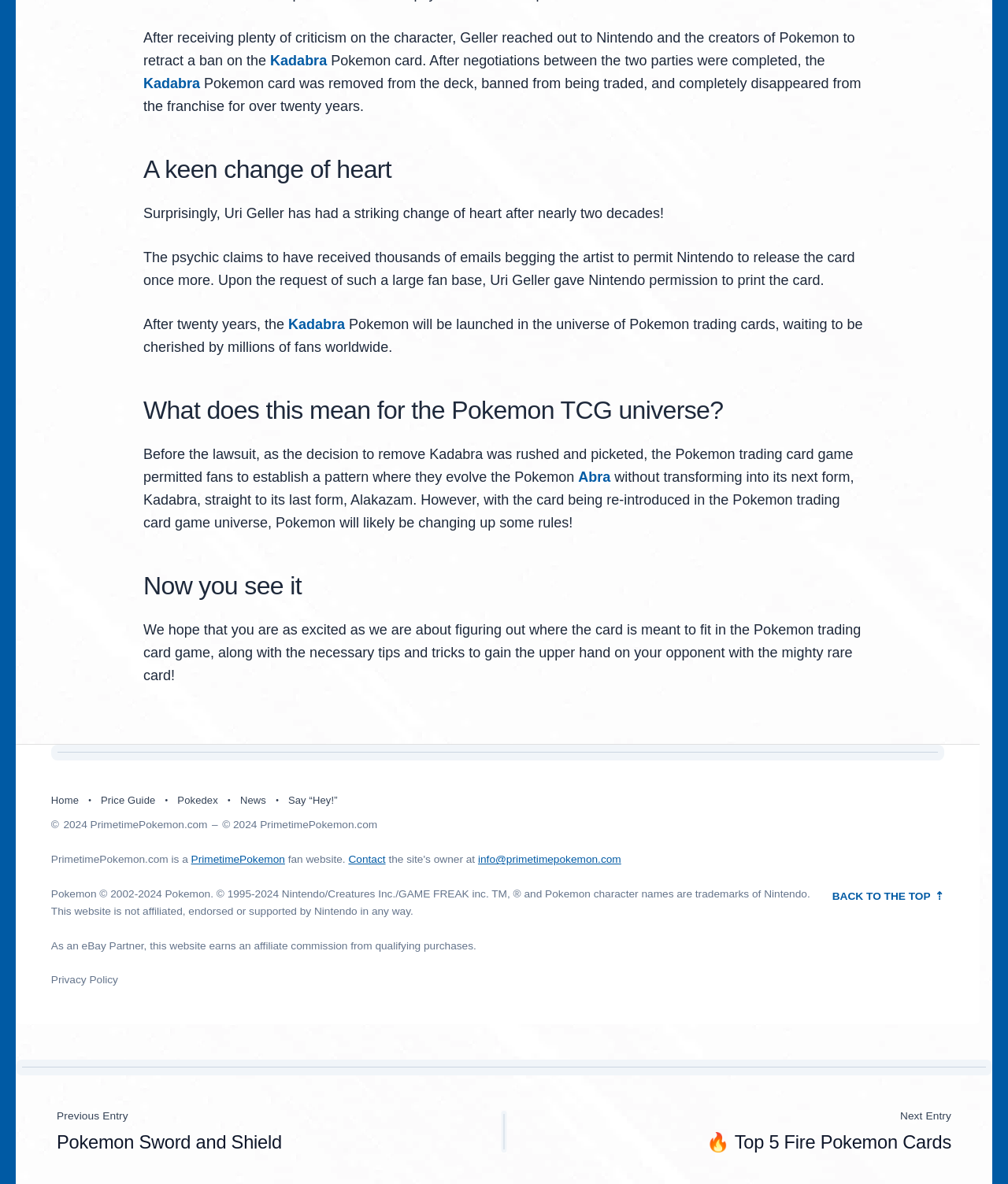Answer the question below using just one word or a short phrase: 
What is the relationship between the website and Nintendo?

Not affiliated